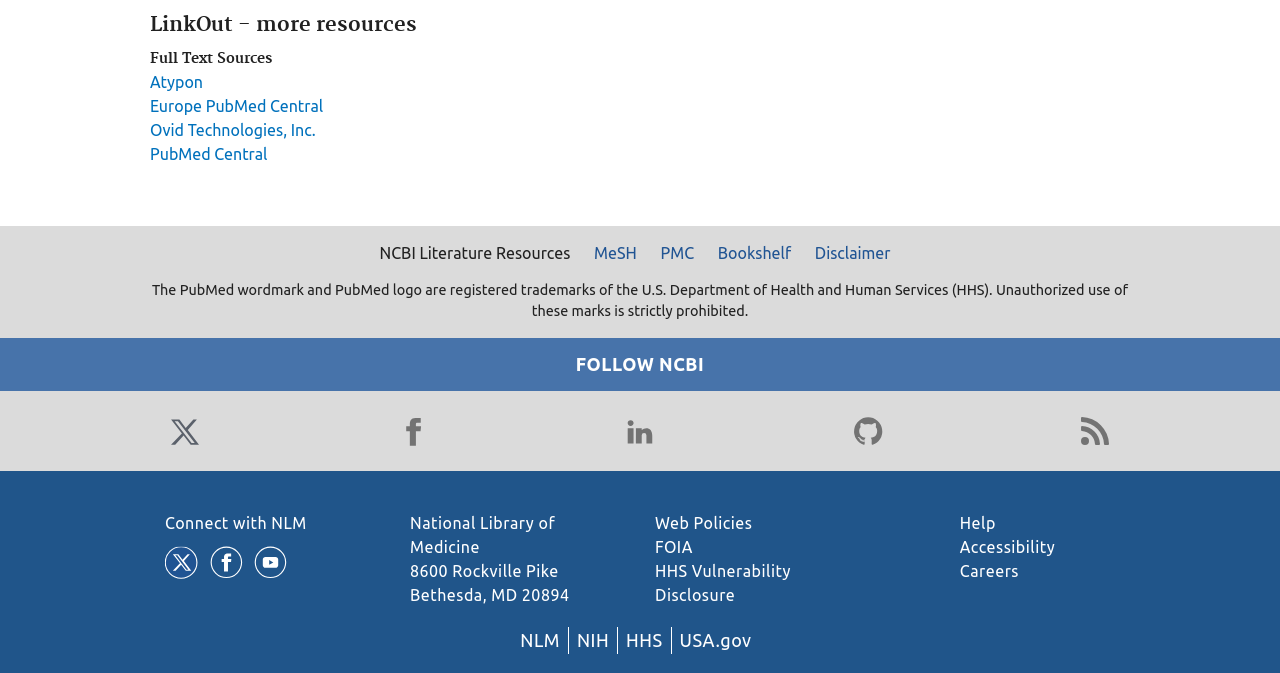Determine the bounding box coordinates of the clickable region to follow the instruction: "View the Disclaimer page".

[0.629, 0.358, 0.703, 0.394]